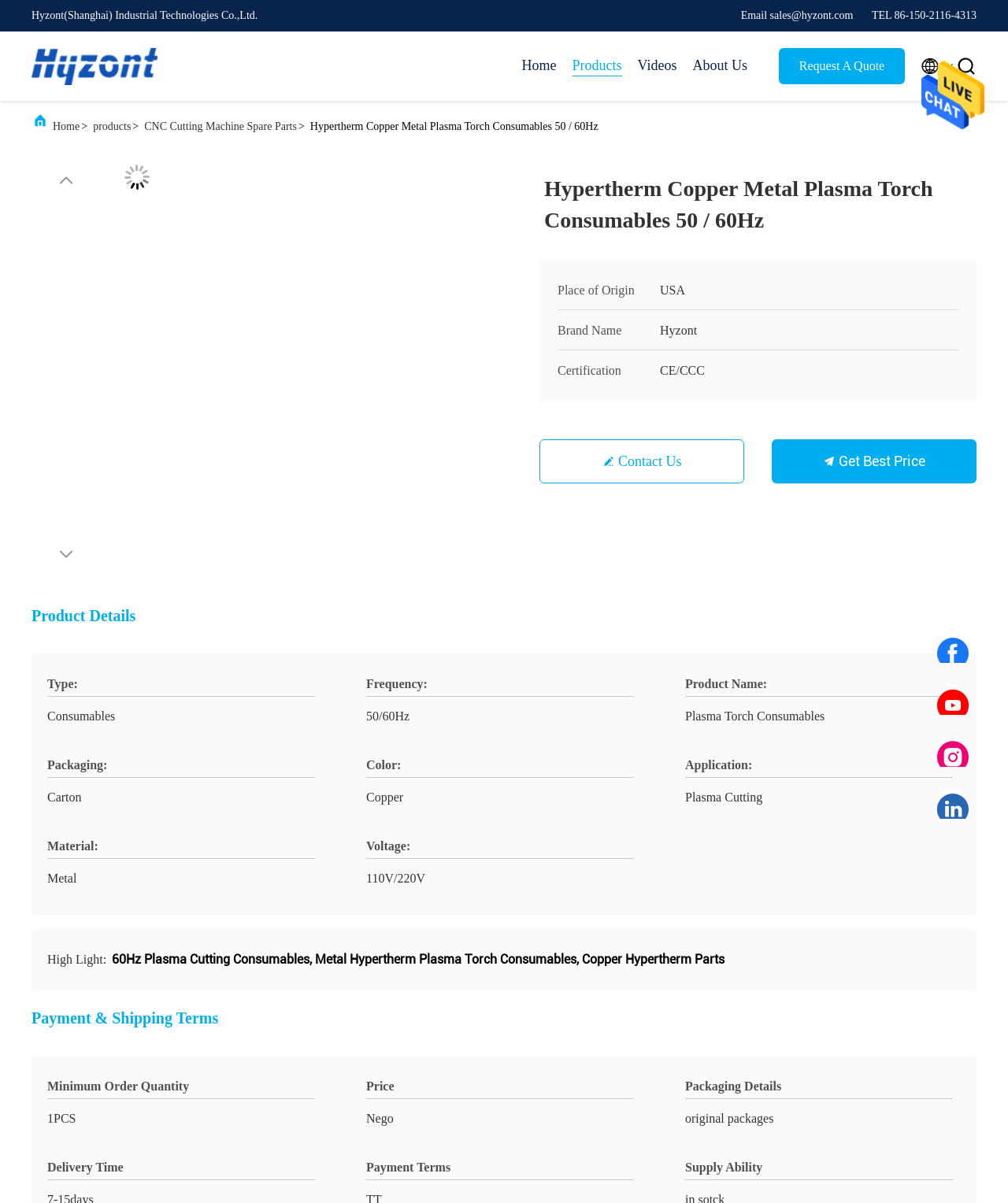What is the minimum order quantity?
Using the details from the image, give an elaborate explanation to answer the question.

I found the minimum order quantity by looking at the payment and shipping terms section, where it says 'Minimum Order Quantity: 1PCS' in a static text element.